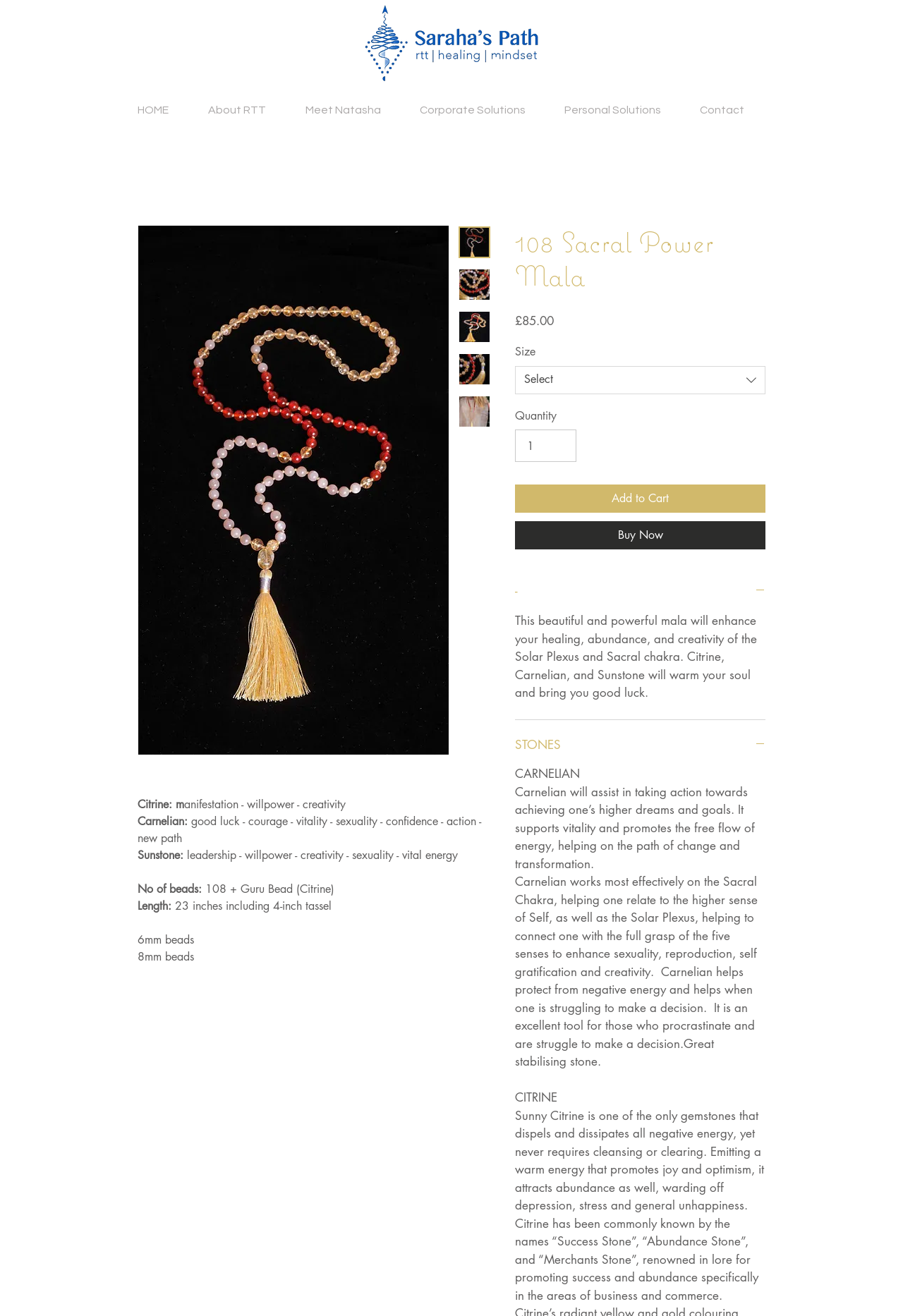Determine which piece of text is the heading of the webpage and provide it.

108 Sacral Power Mala